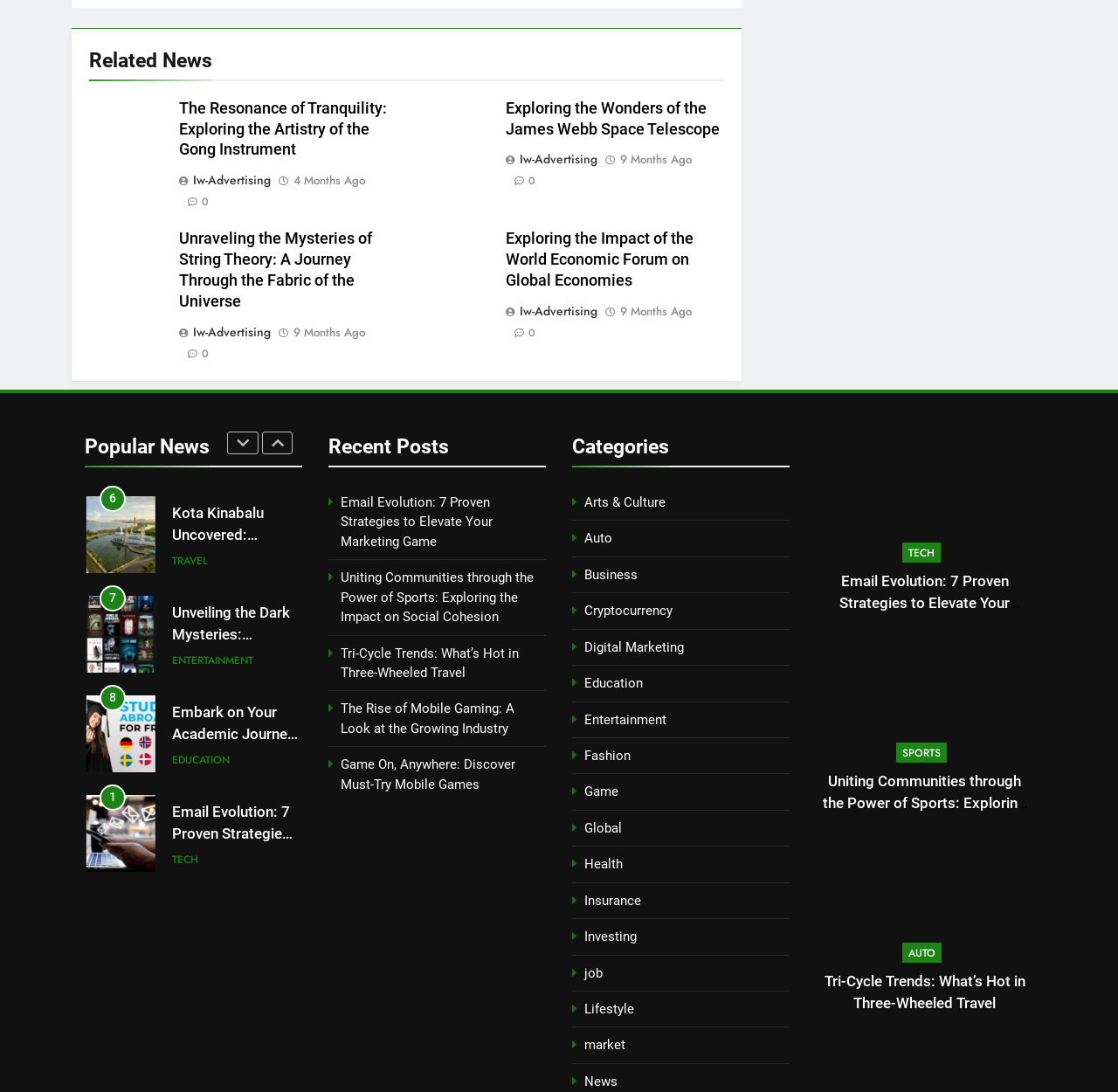What is the topic of the article with the heading 'Email Evolution: 7 Proven Strategies to Elevate Your Marketing Game'?
Please give a detailed and elaborate explanation in response to the question.

This answer can be obtained by looking at the article section with the heading 'Email Evolution: 7 Proven Strategies to Elevate Your Marketing Game' and understanding that the topic is related to marketing strategies.